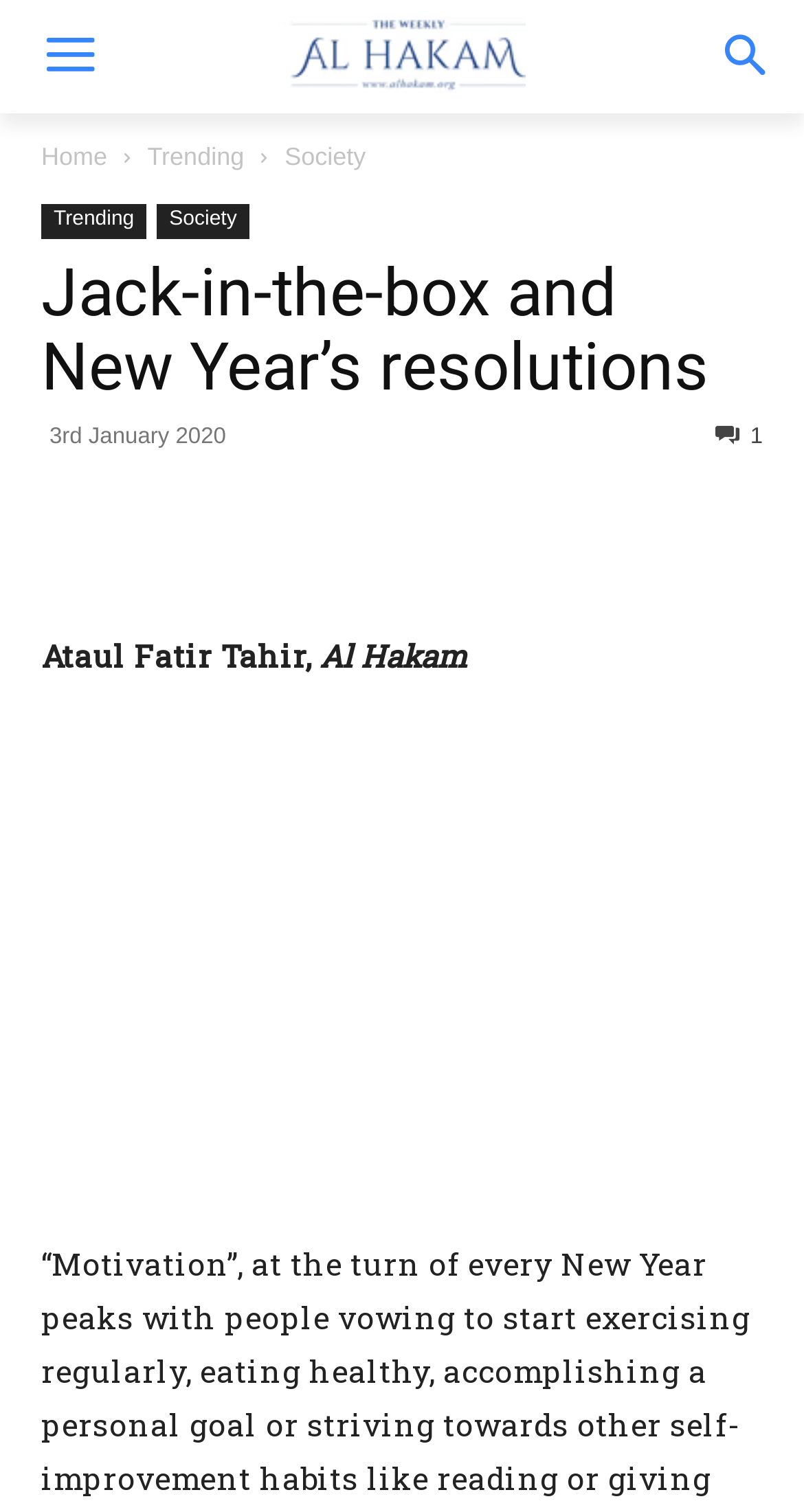Could you highlight the region that needs to be clicked to execute the instruction: "Click on the 'ue818' icon"?

[0.213, 0.324, 0.315, 0.379]